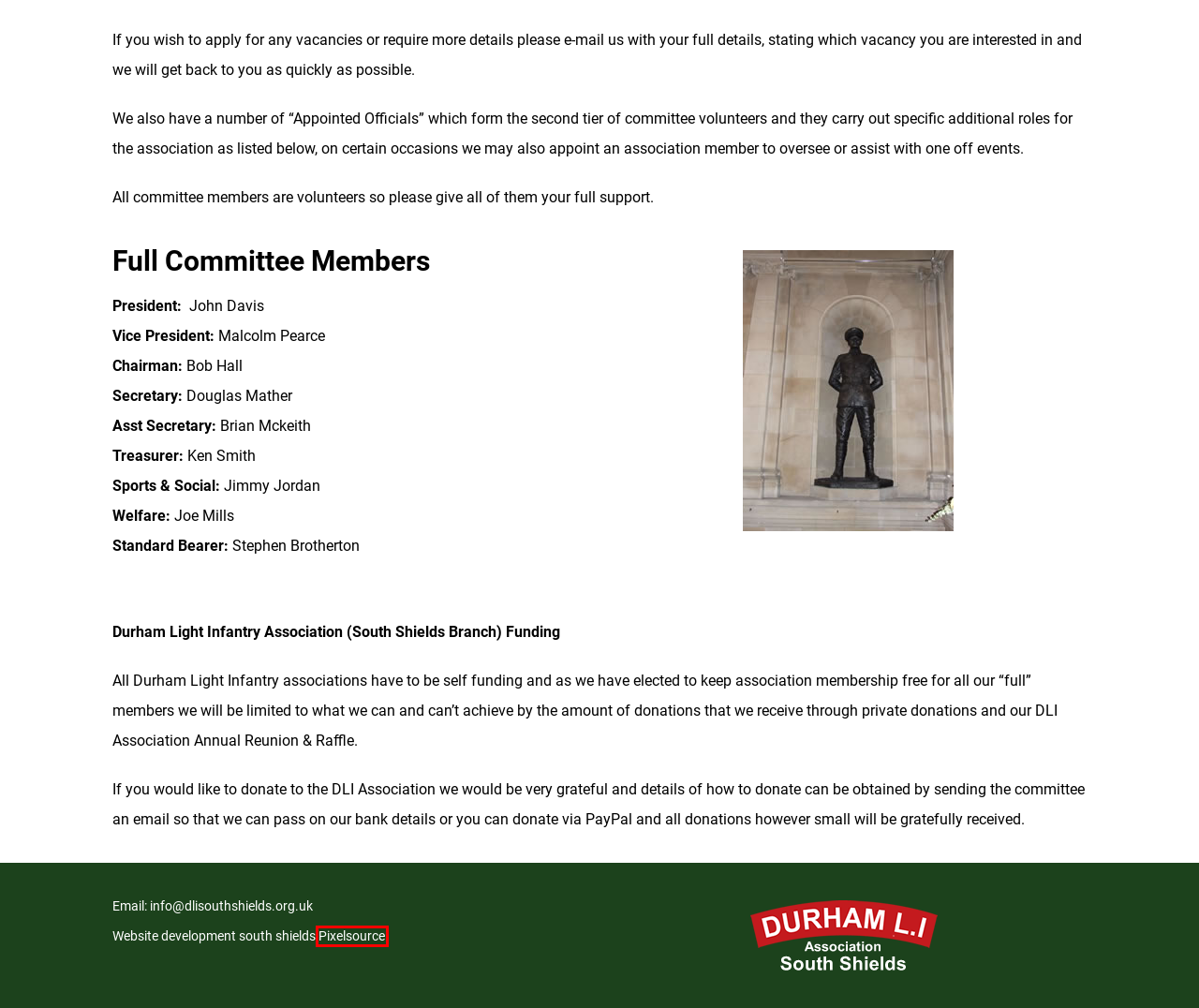A screenshot of a webpage is provided, featuring a red bounding box around a specific UI element. Identify the webpage description that most accurately reflects the new webpage after interacting with the selected element. Here are the candidates:
A. Contact - DLI Association South Shields Branch
B. Durham - DLI Association South Shields Branch
C. Welfare - DLI Association South Shields Branch
D. Memoriam - DLI Association South Shields Branch
E. Membership - DLI Association South Shields Branch
F. Home - DLI Association South Shields Branch
G. Web Design and Development South Shields
H. Events - DLI Association South Shields Branch

G